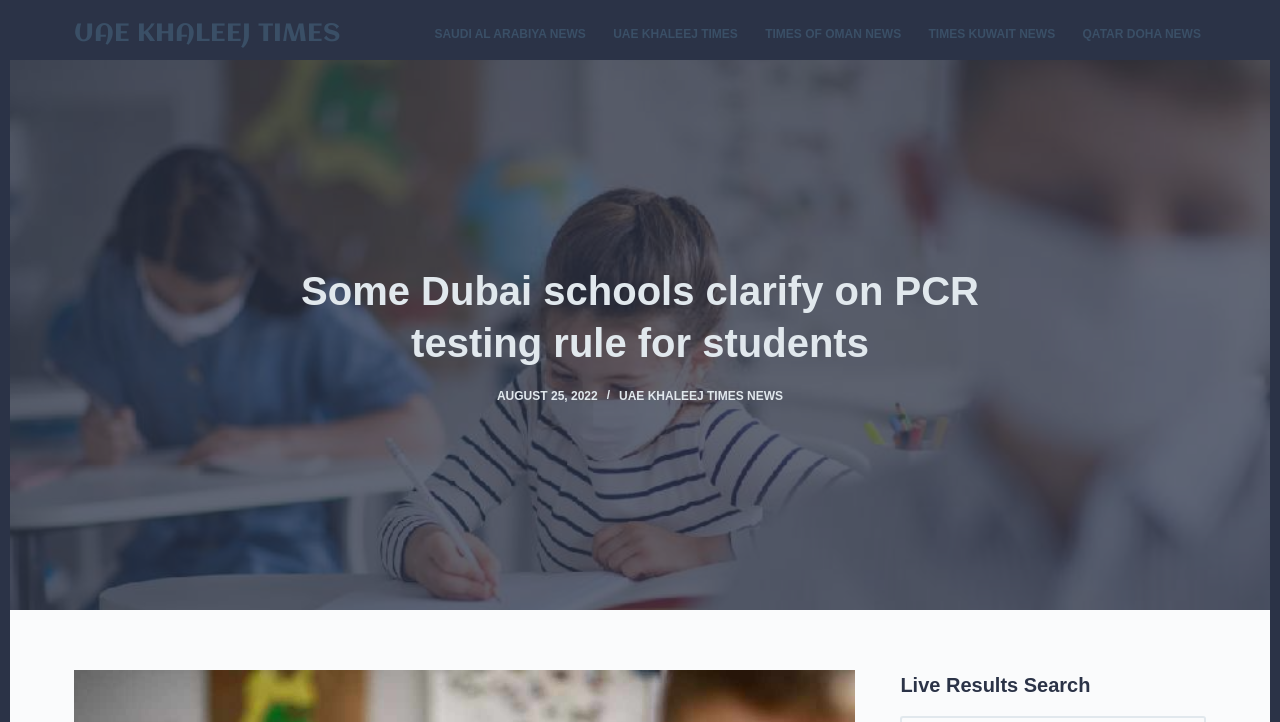Could you locate the bounding box coordinates for the section that should be clicked to accomplish this task: "Navigate to the 'SAUDI AL ARABIYA NEWS' section".

[0.335, 0.014, 0.462, 0.083]